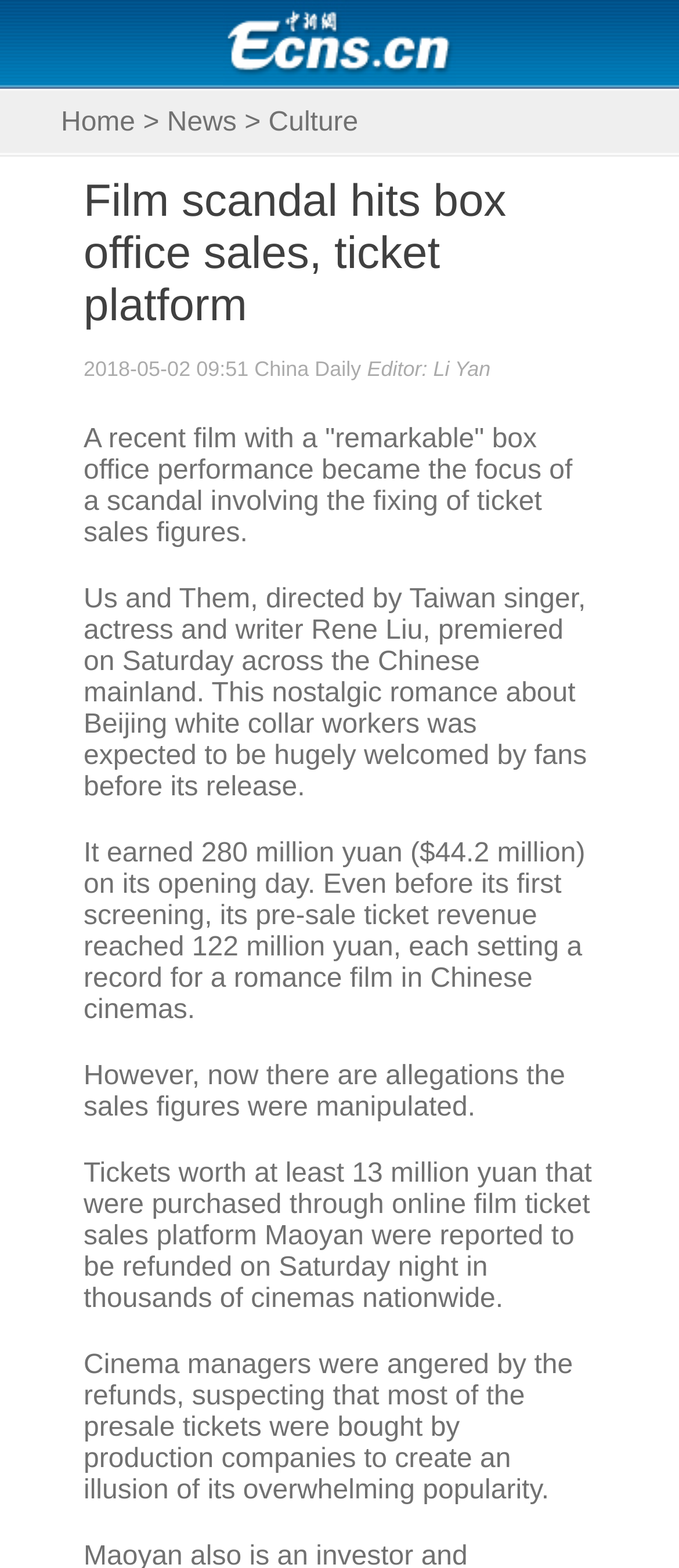What is the category of the news article?
Please respond to the question with a detailed and thorough explanation.

The category of the news article can be determined by looking at the navigation menu at the top of the webpage, where 'Film' is one of the options. Although the article's title 'Film scandal hits box office sales, ticket platform' also suggests that the category is related to film, the navigation menu provides a more explicit categorization.